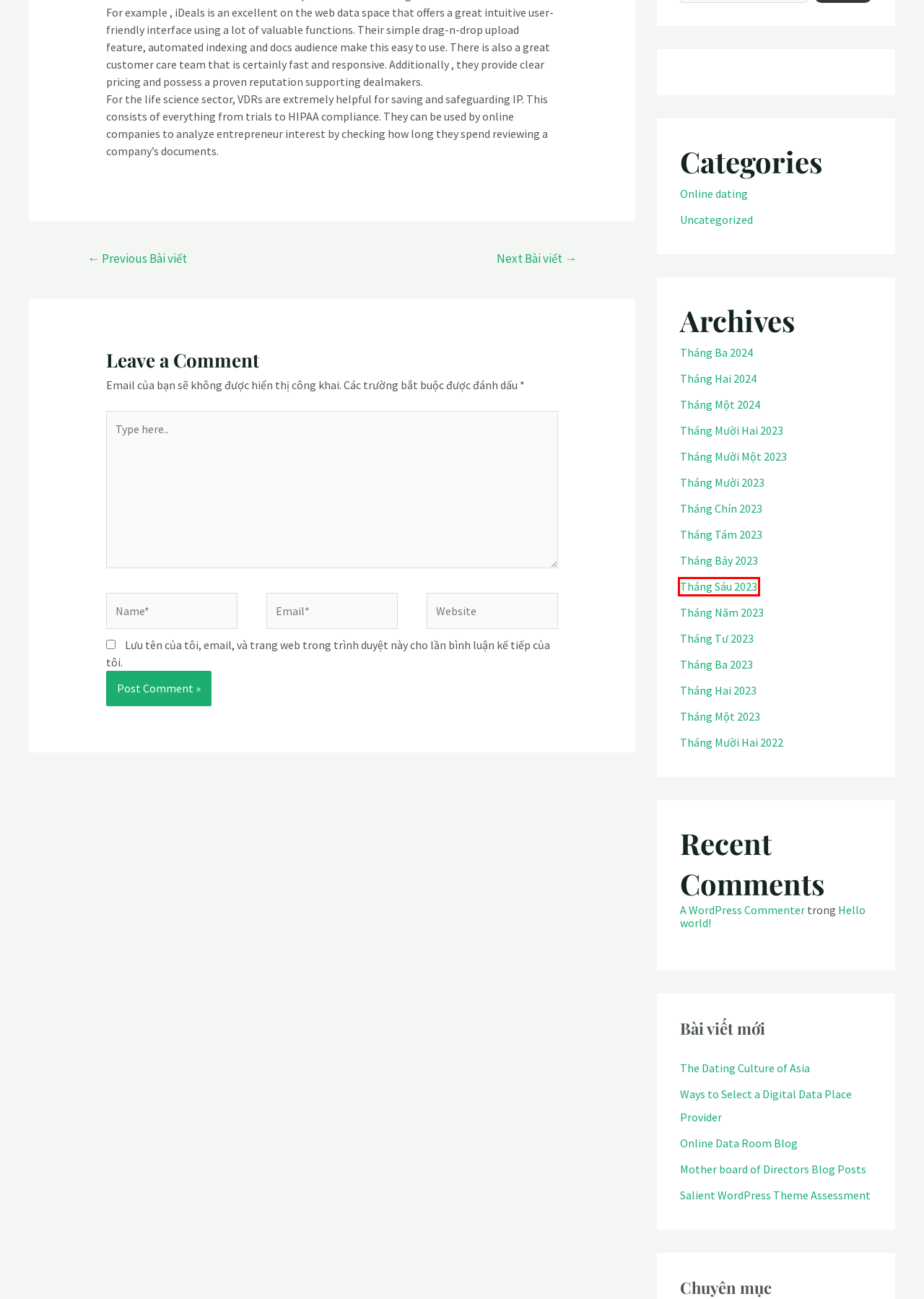Assess the screenshot of a webpage with a red bounding box and determine which webpage description most accurately matches the new page after clicking the element within the red box. Here are the options:
A. Tips on how to Remove Avast SecureLine VPN License – Hệ thống phòng khám Đa khoa Bình Dân
B. Tháng Sáu 2023 – Hệ thống phòng khám Đa khoa Bình Dân
C. Tháng Tư 2023 – Hệ thống phòng khám Đa khoa Bình Dân
D. Tháng Năm 2023 – Hệ thống phòng khám Đa khoa Bình Dân
E. Salient WordPress Theme Assessment – Hệ thống phòng khám Đa khoa Bình Dân
F. Tháng Chín 2023 – Hệ thống phòng khám Đa khoa Bình Dân
G. Tháng Mười Hai 2022 – Hệ thống phòng khám Đa khoa Bình Dân
H. Tháng Mười 2023 – Hệ thống phòng khám Đa khoa Bình Dân

B